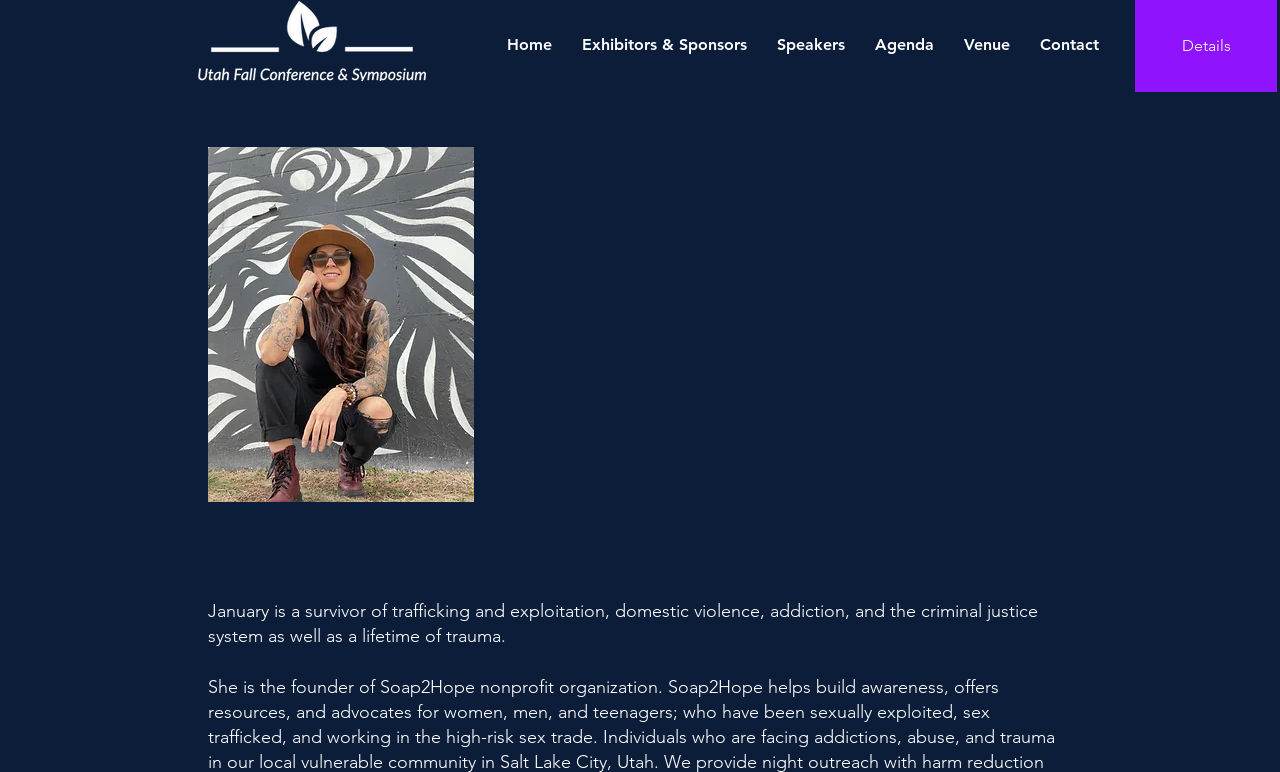Is there a logo on the page?
Refer to the screenshot and deliver a thorough answer to the question presented.

The image element 'Untitled design (28).png' is likely a logo, given its placement at the top-left corner of the page and its small size. The fact that it is an image suggests that it is a visual representation of the brand or organization.